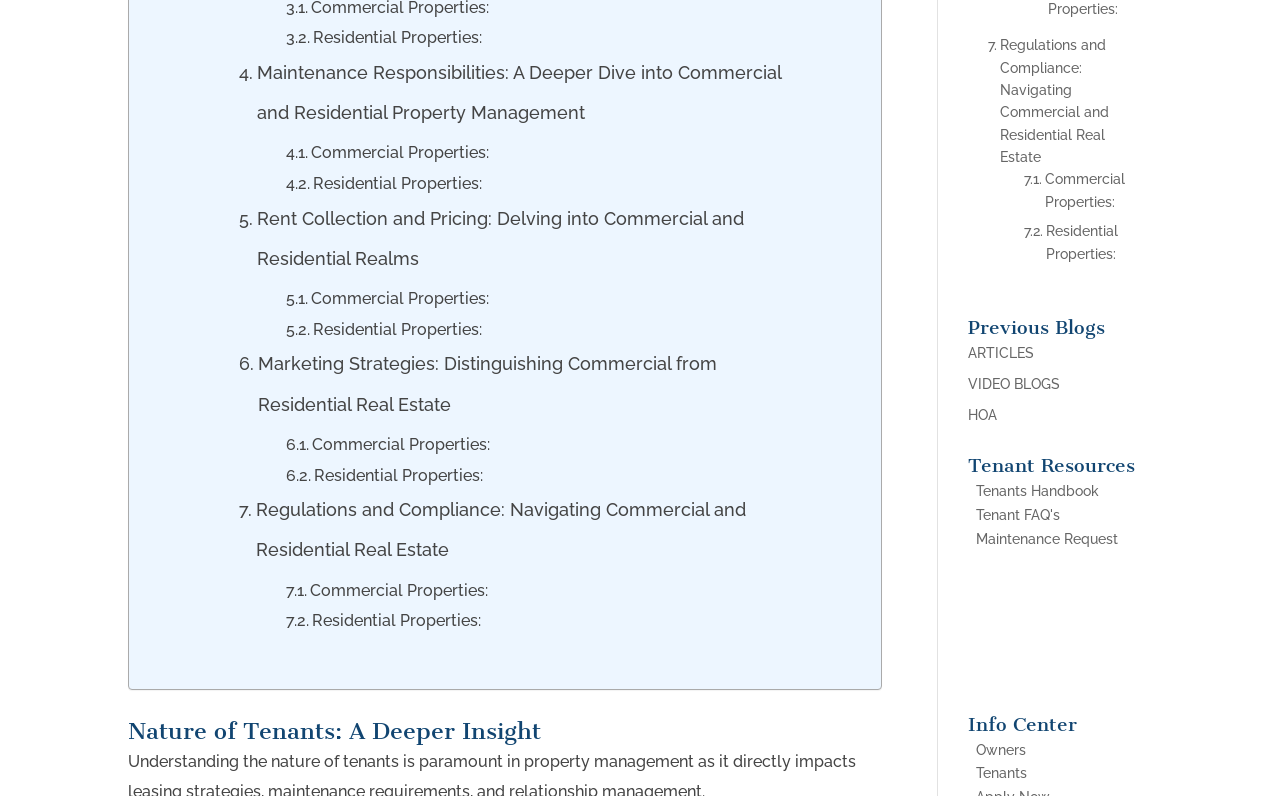Identify the bounding box coordinates of the region that should be clicked to execute the following instruction: "Read about Maintenance Responsibilities".

[0.187, 0.066, 0.629, 0.168]